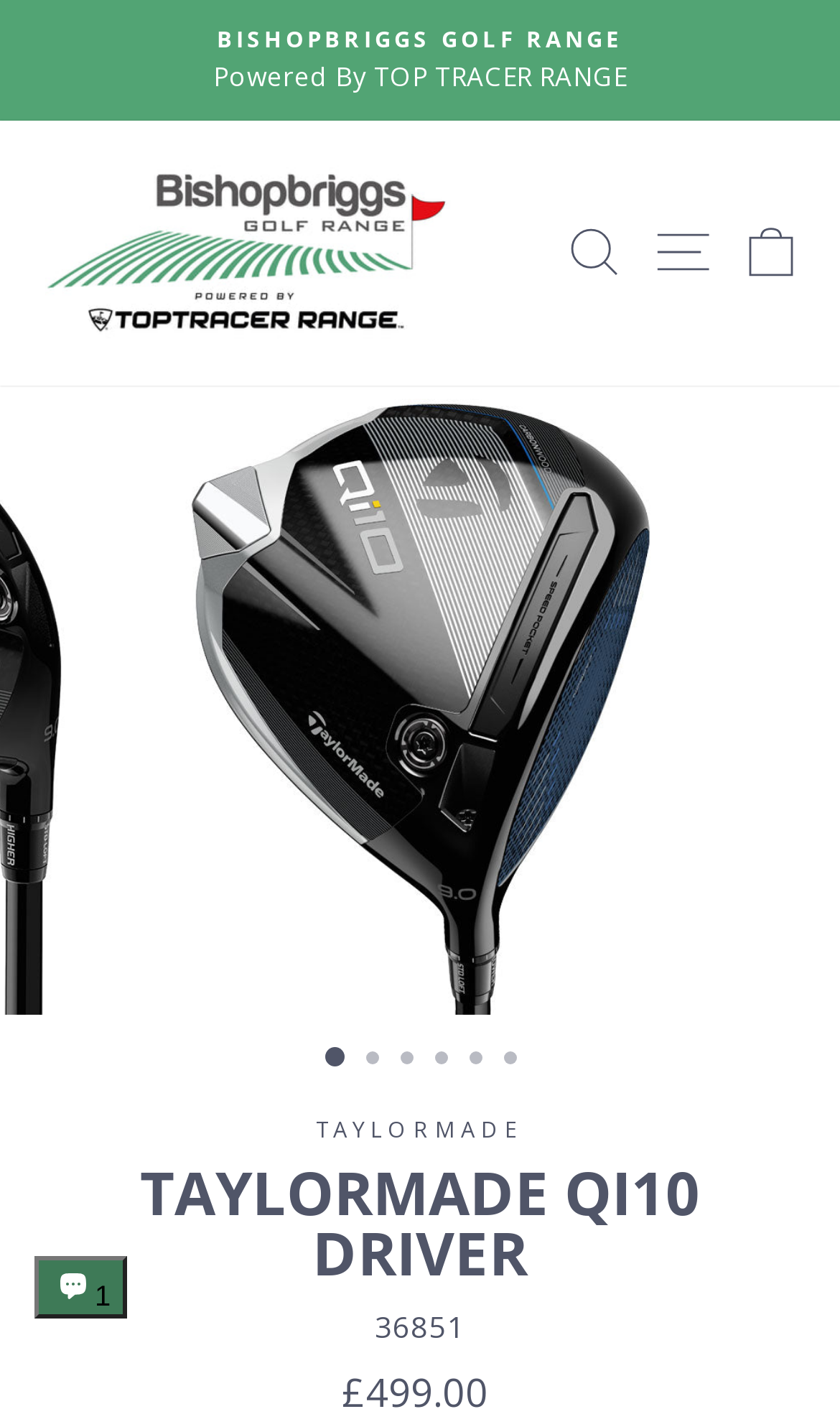Please respond in a single word or phrase: 
How many pages are there in the TaylorMade QI10 Driver section?

6